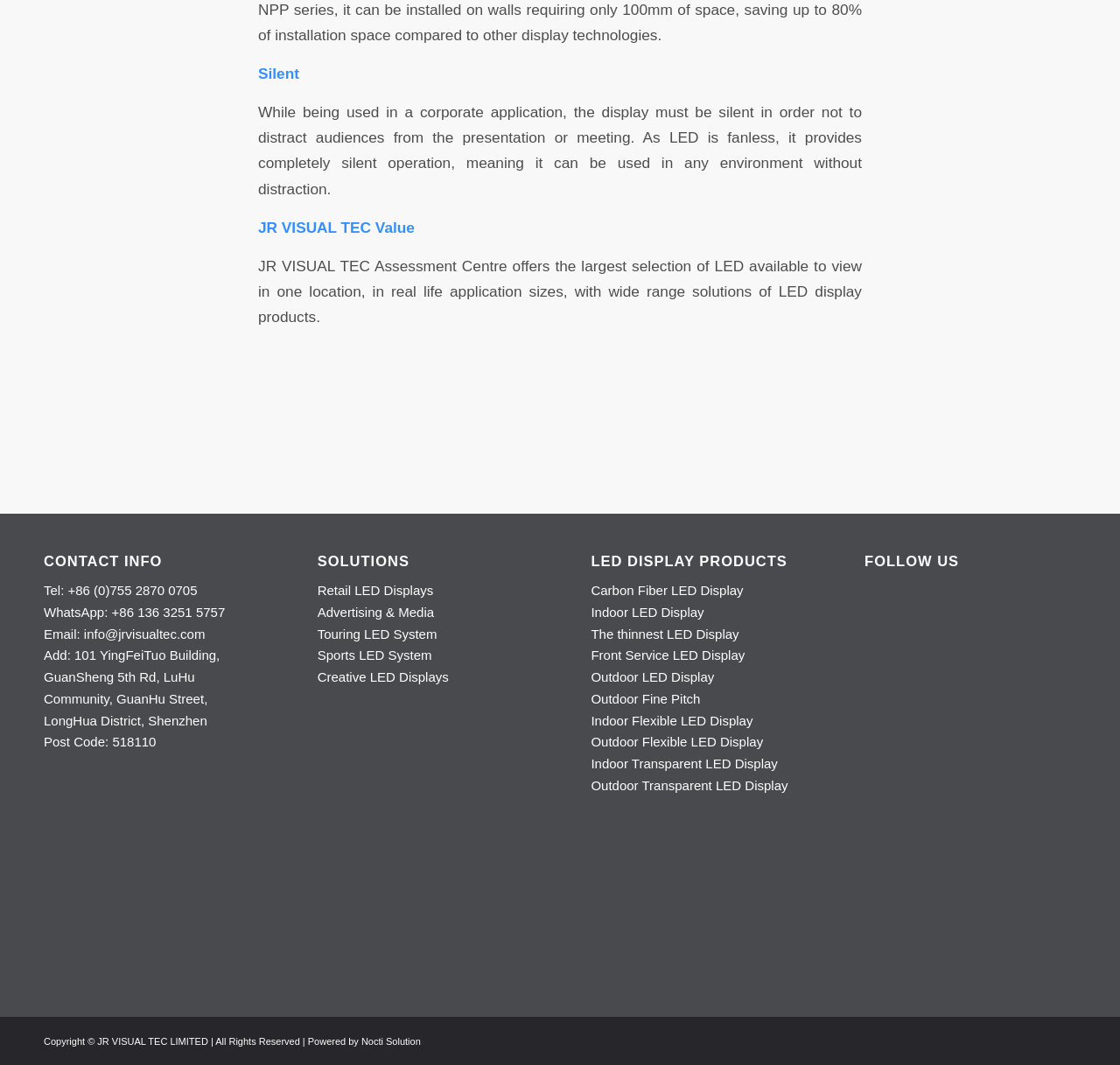What is the company name mentioned on the webpage?
Can you give a detailed and elaborate answer to the question?

The company name is mentioned in the text 'JR VISUAL TEC Value' and also in the contact information section as 'JR VISUAL TEC LIMITED'.